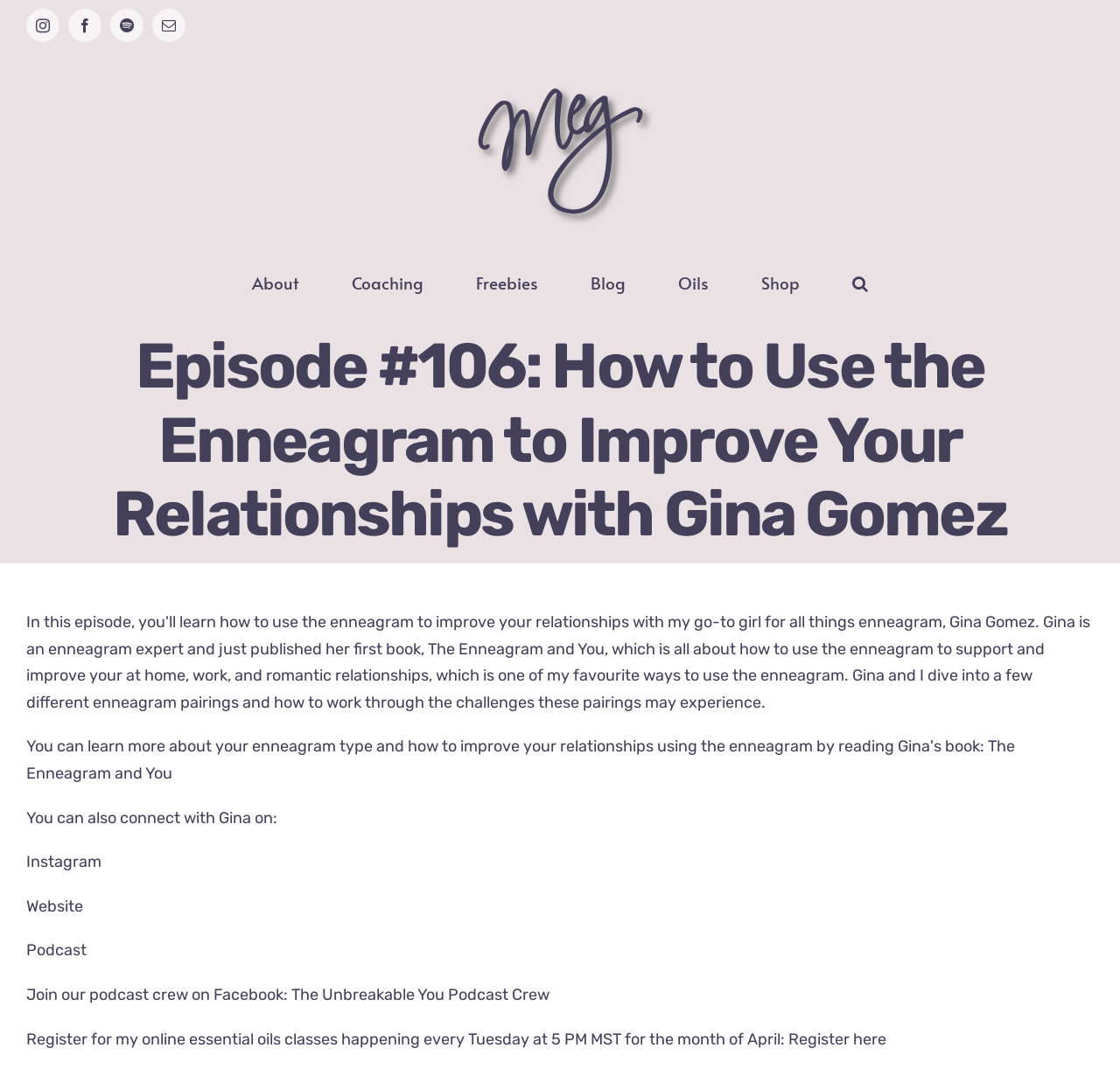Respond to the question below with a concise word or phrase:
What are the social media platforms available for connection?

Instagram, Facebook, Spotify, Email